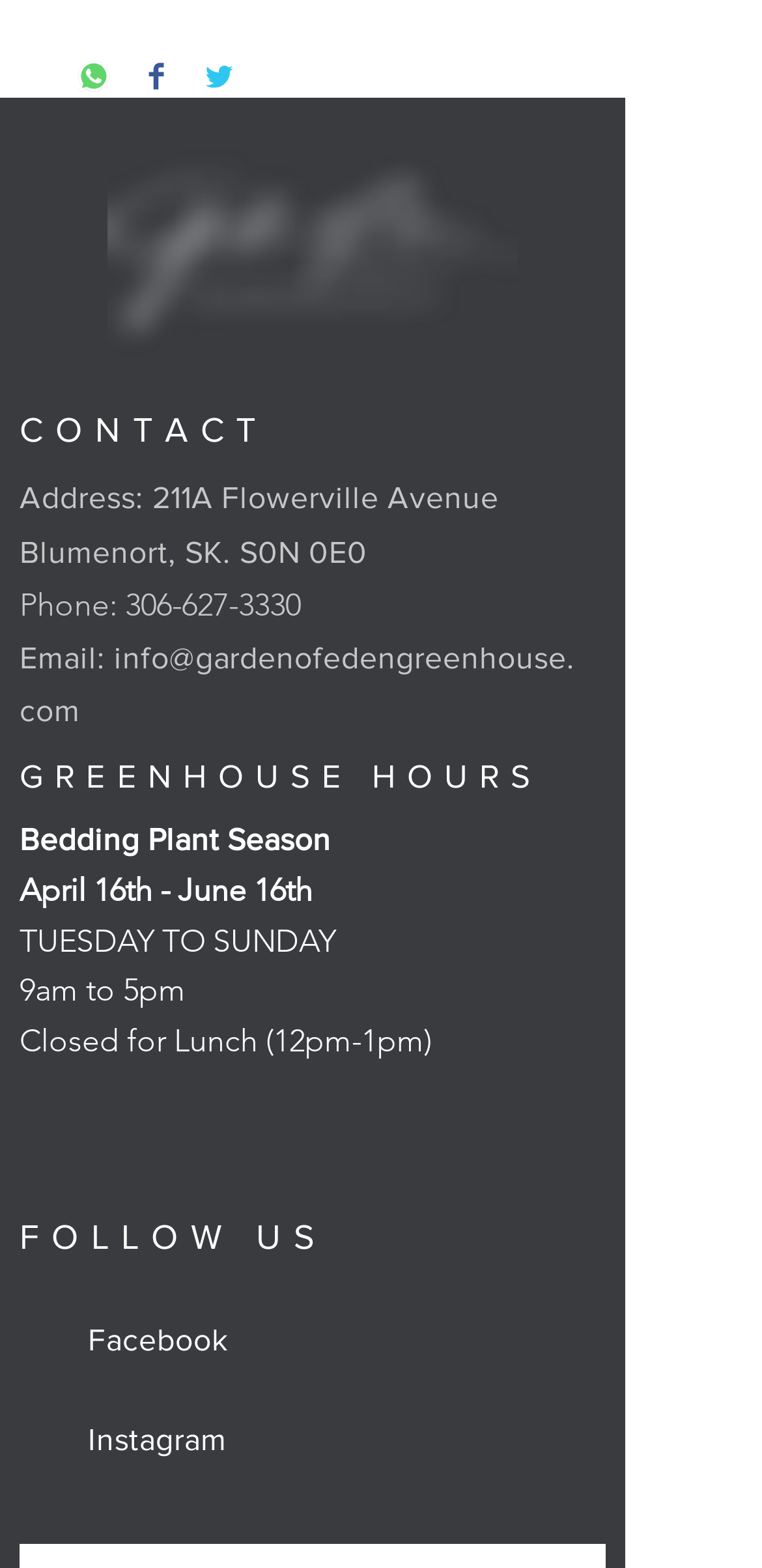Extract the bounding box coordinates of the UI element described: "aria-label="Instagram"". Provide the coordinates in the format [left, top, right, bottom] with values ranging from 0 to 1.

[0.026, 0.892, 0.115, 0.935]